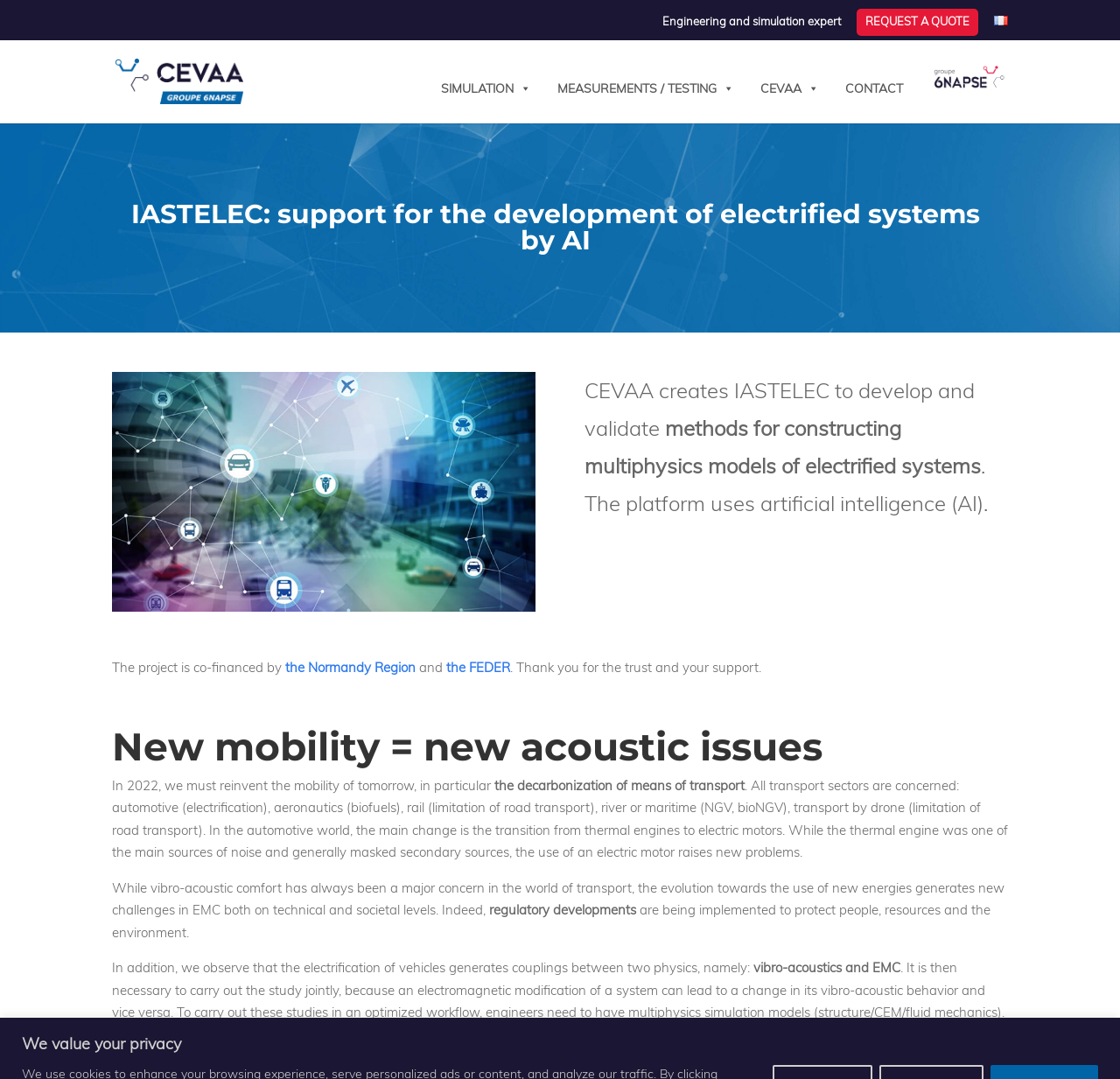What is the purpose of IASTELEC?
Please craft a detailed and exhaustive response to the question.

According to the webpage, IASTELEC aims to develop methods for constructing multiphysics models of electrified systems using Artificial Intelligence (AI), which implies that the purpose of IASTELEC is to develop these models.